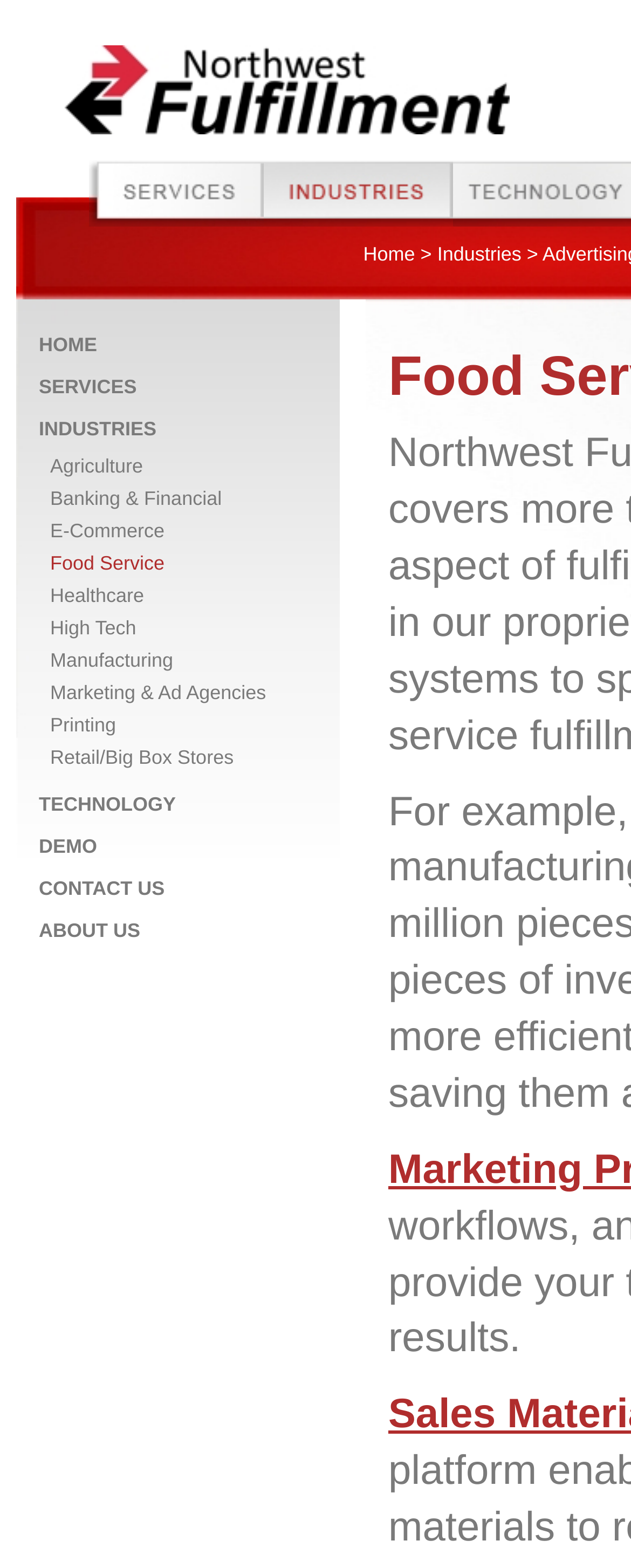Specify the bounding box coordinates of the element's region that should be clicked to achieve the following instruction: "Click the NWFC Logo". The bounding box coordinates consist of four float numbers between 0 and 1, in the format [left, top, right, bottom].

[0.026, 0.095, 0.808, 0.109]